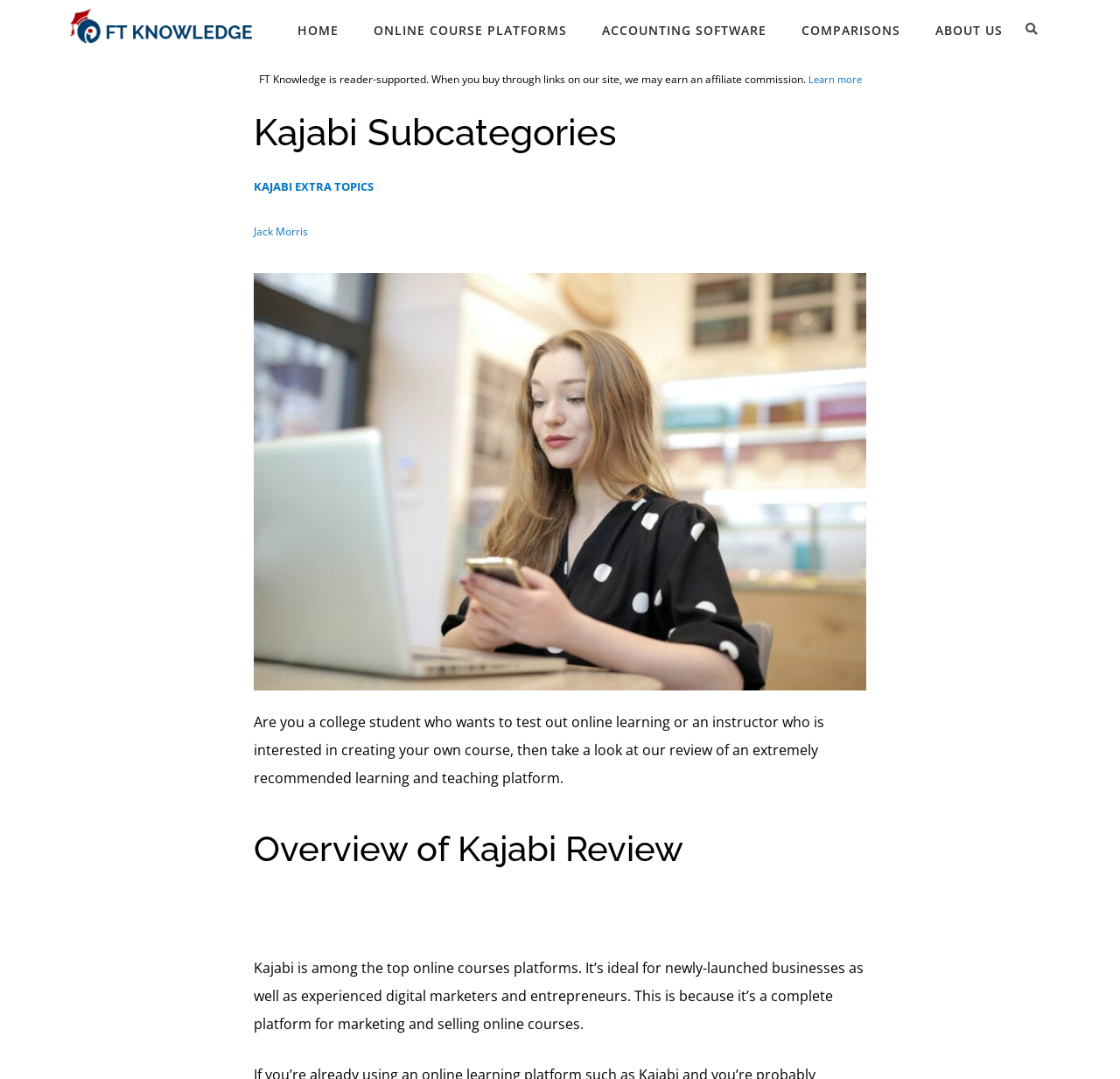Determine the bounding box coordinates of the clickable region to carry out the instruction: "Click on the HeaderLogo link".

[0.062, 0.008, 0.225, 0.039]